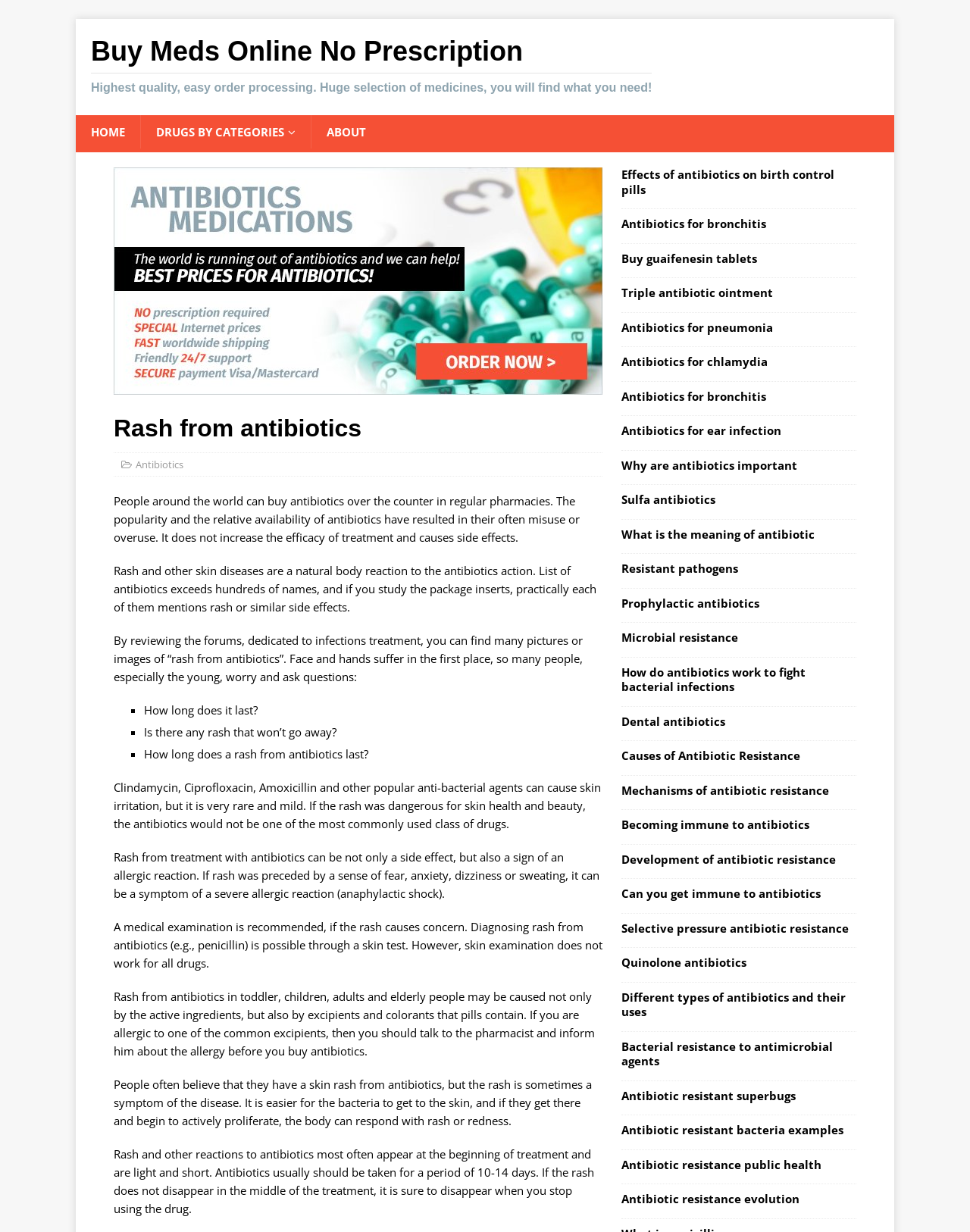Using the provided element description "Antibiotics for pneumonia", determine the bounding box coordinates of the UI element.

[0.64, 0.259, 0.797, 0.272]